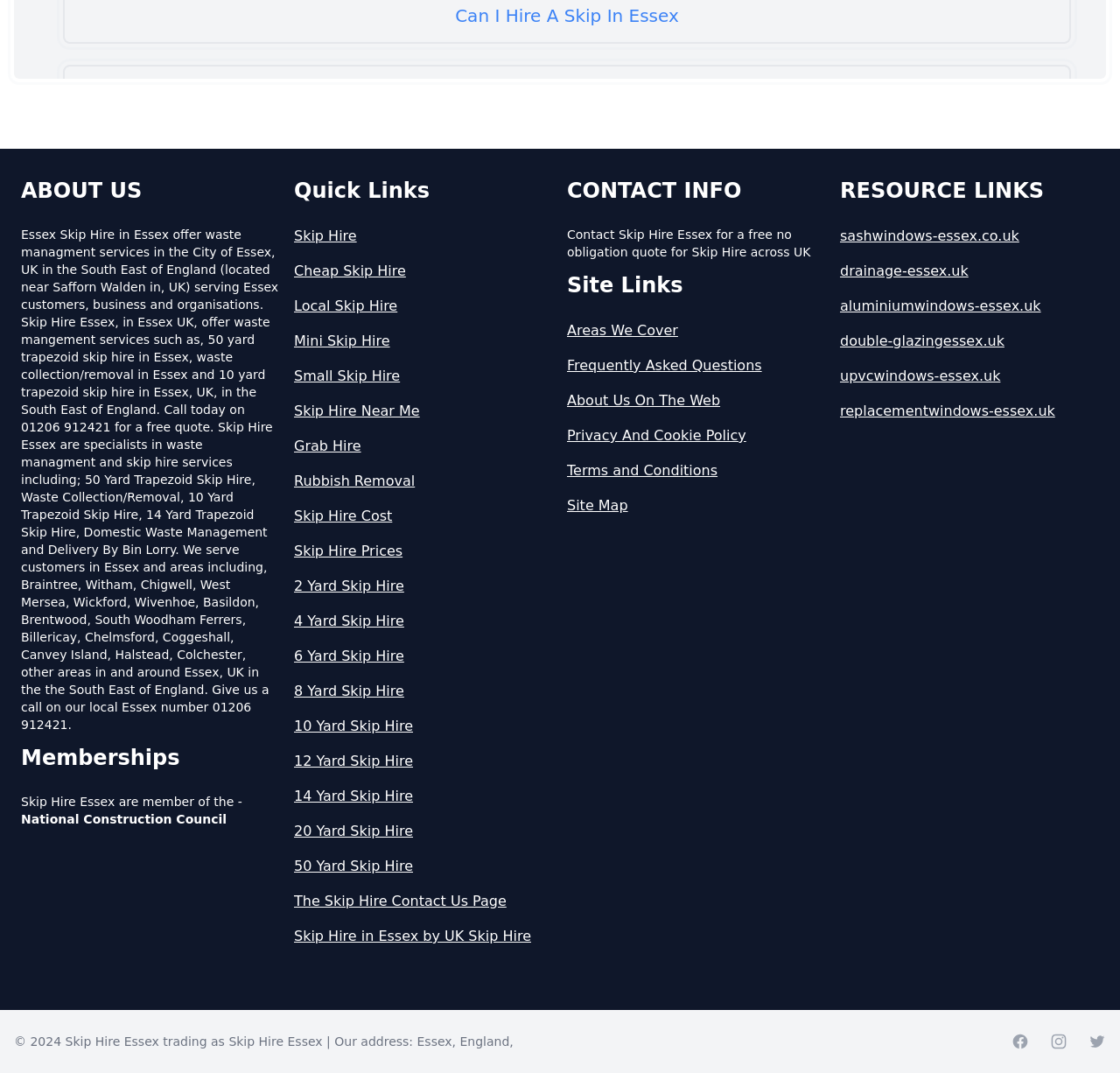Identify the bounding box for the given UI element using the description provided. Coordinates should be in the format (top-left x, top-left y, bottom-right x, bottom-right y) and must be between 0 and 1. Here is the description: Grab Hire

[0.262, 0.406, 0.494, 0.426]